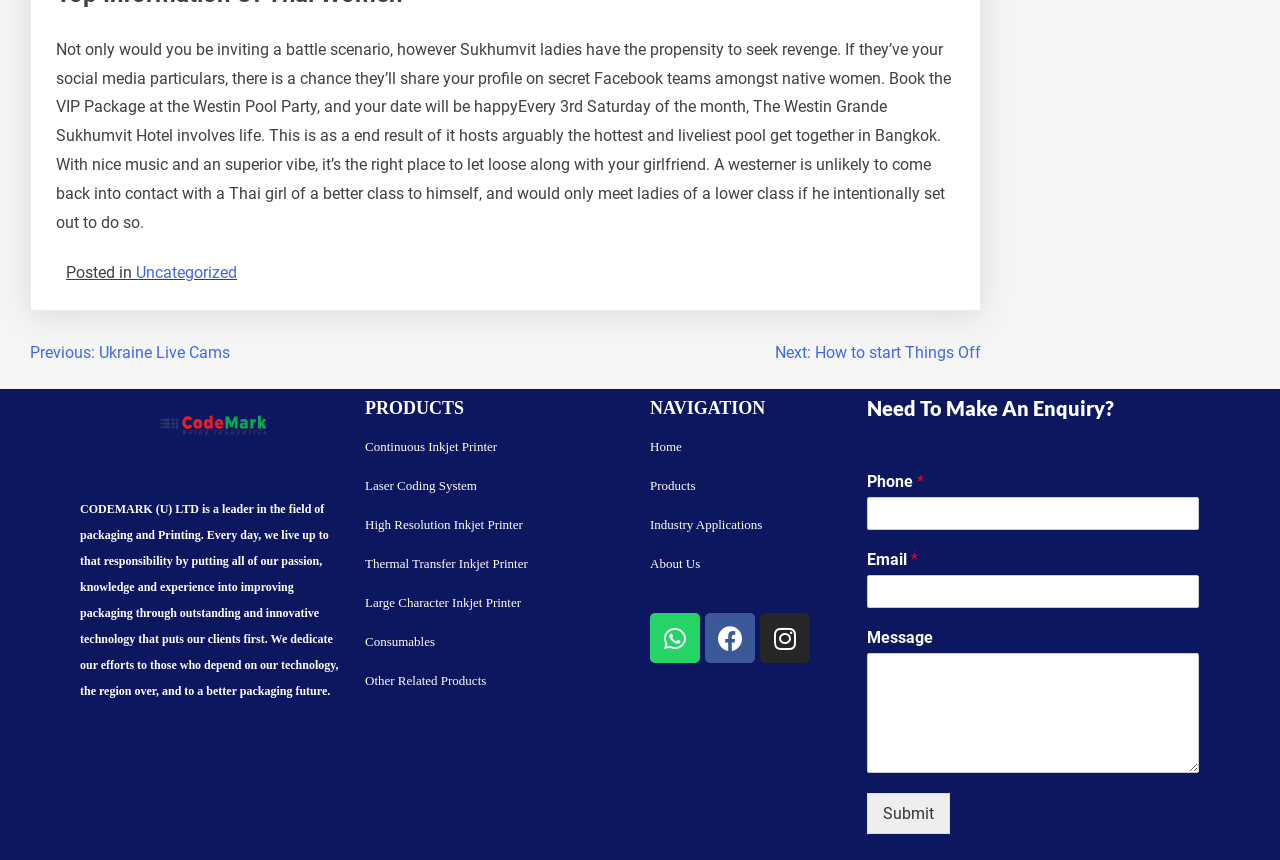What is the company that specializes in packaging and printing?
Please provide a single word or phrase in response based on the screenshot.

CODEMARK (U) LTD